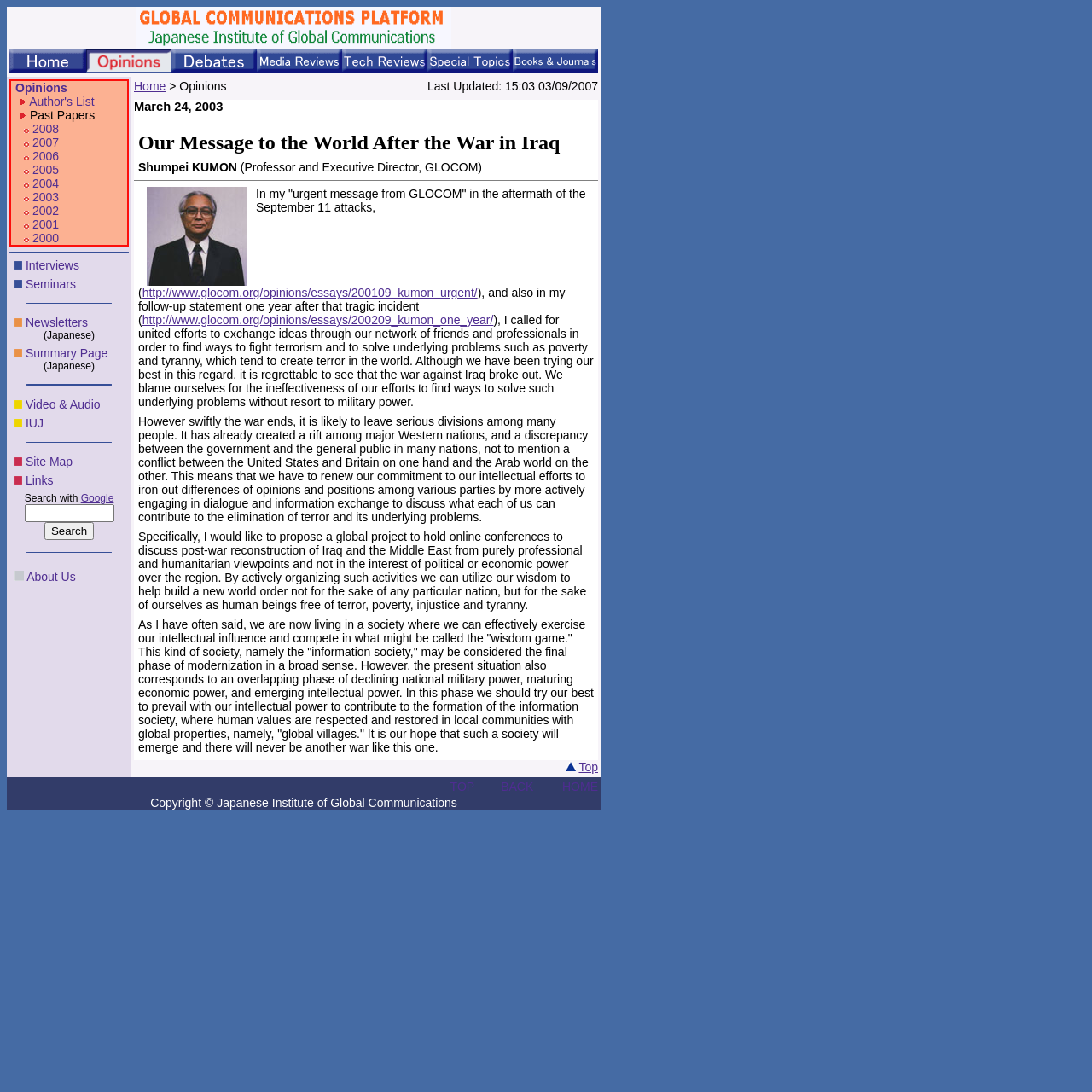Identify the bounding box for the element characterized by the following description: "parent_node: Search with Google name="q"".

[0.022, 0.462, 0.104, 0.478]